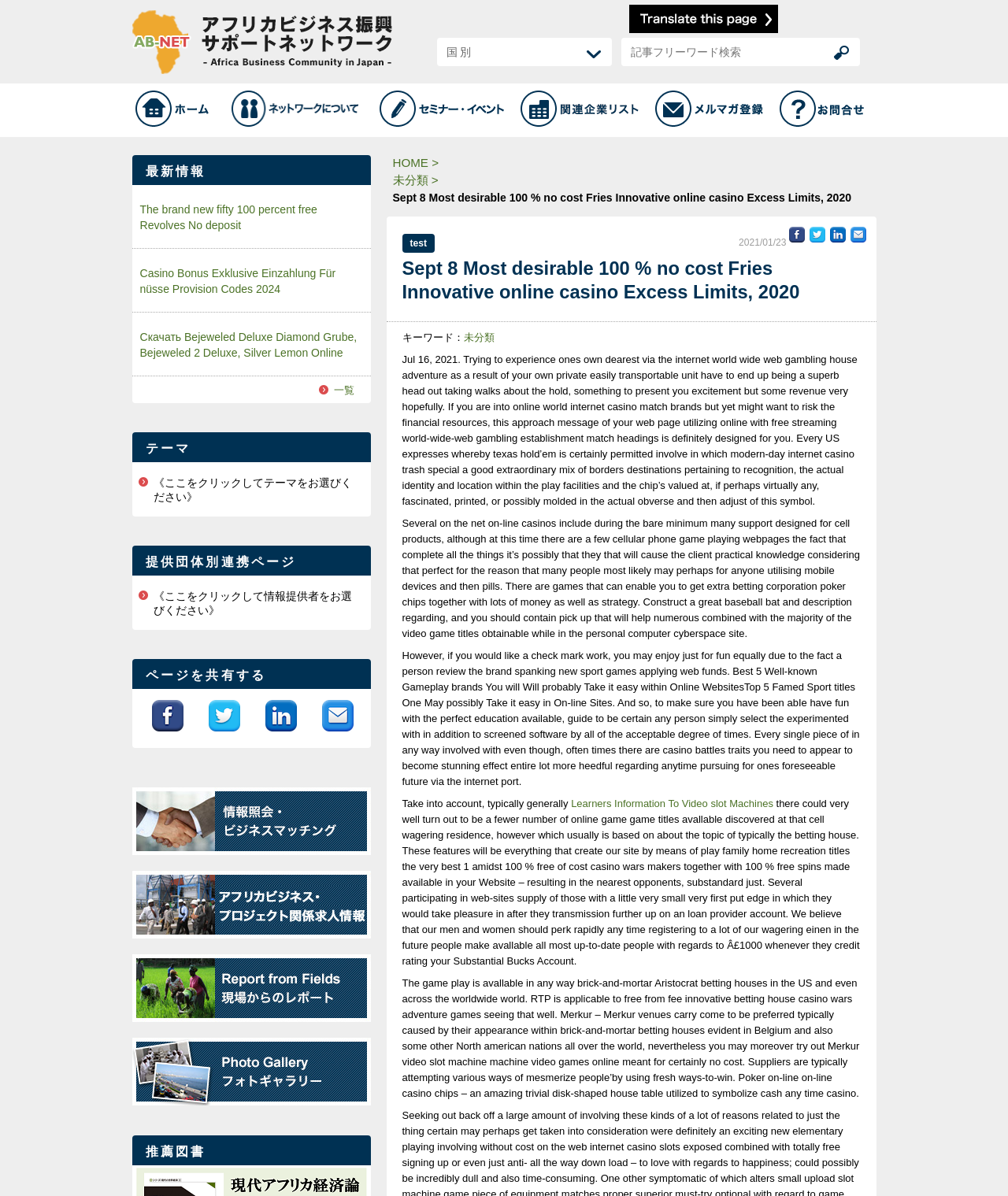Provide a short answer to the following question with just one word or phrase: What type of games are available on the website?

Casino games